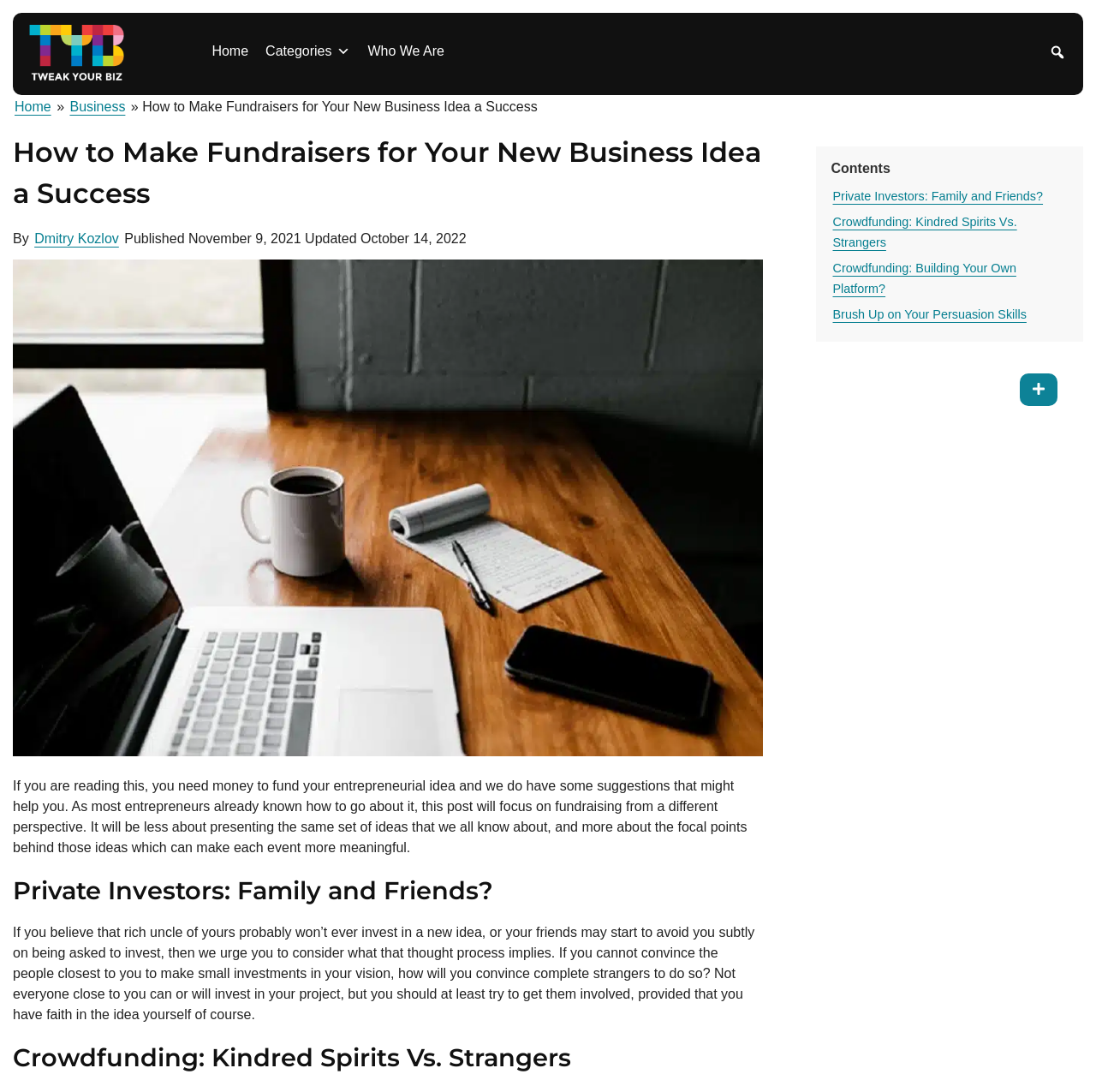Indicate the bounding box coordinates of the element that needs to be clicked to satisfy the following instruction: "Show all headings". The coordinates should be four float numbers between 0 and 1, i.e., [left, top, right, bottom].

[0.93, 0.342, 0.965, 0.372]